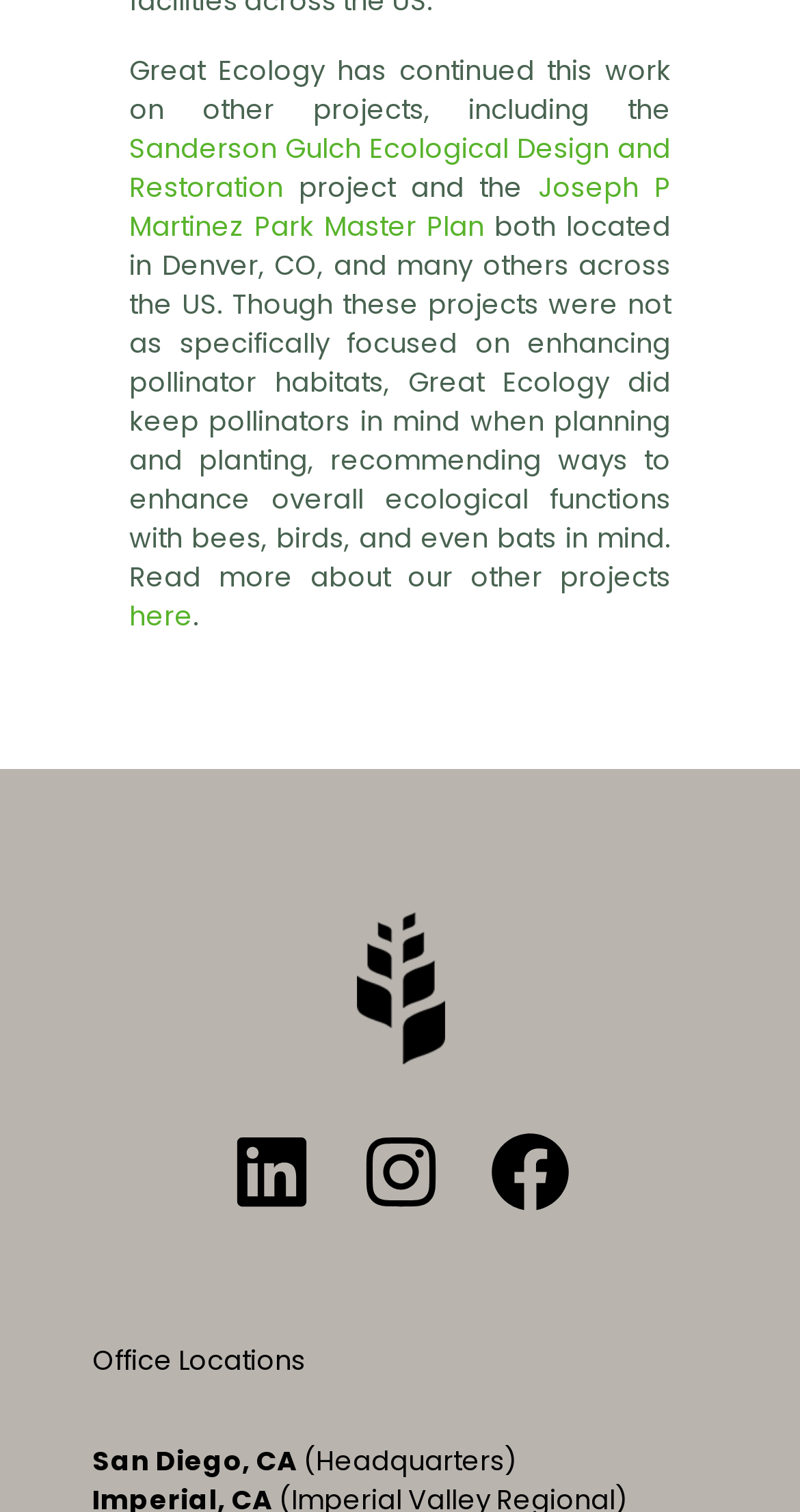Please provide a comprehensive response to the question based on the details in the image: What social media platforms are linked at the bottom of the page?

I found the answer by looking at the bottom of the page, where there are three links to social media platforms, which are LinkedIn, Instagram, and Facebook.